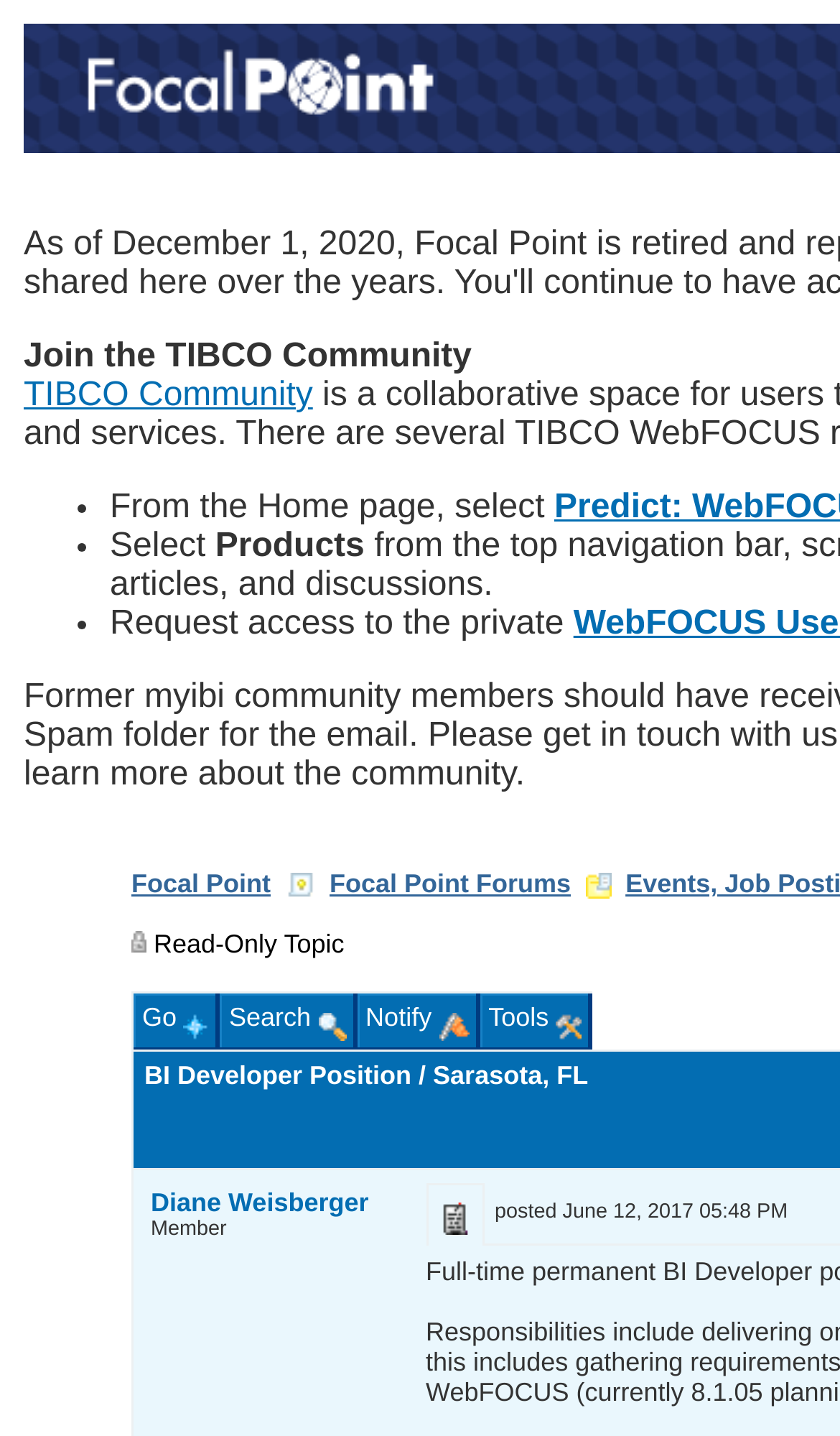Identify the bounding box coordinates of the clickable section necessary to follow the following instruction: "Go to Focal Point". The coordinates should be presented as four float numbers from 0 to 1, i.e., [left, top, right, bottom].

[0.156, 0.605, 0.322, 0.626]